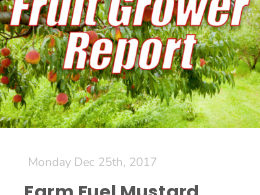What is symbolized by the red fruits hanging from branches?
Carefully examine the image and provide a detailed answer to the question.

The red fruits hanging from branches in the background of the image symbolize agricultural productivity, which is in line with the theme of sustainable farming practices and innovative approaches discussed in the report.